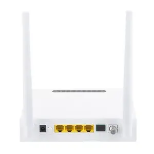What is the HG643-TW designed for?
Answer the question with a detailed and thorough explanation.

The HG643-TW is designed for use as a Home Gateway Unit within various FTTH solutions, making it suitable for both residential and small business settings, and adhering to technical standards set by China Telecom for optimal performance and user convenience.